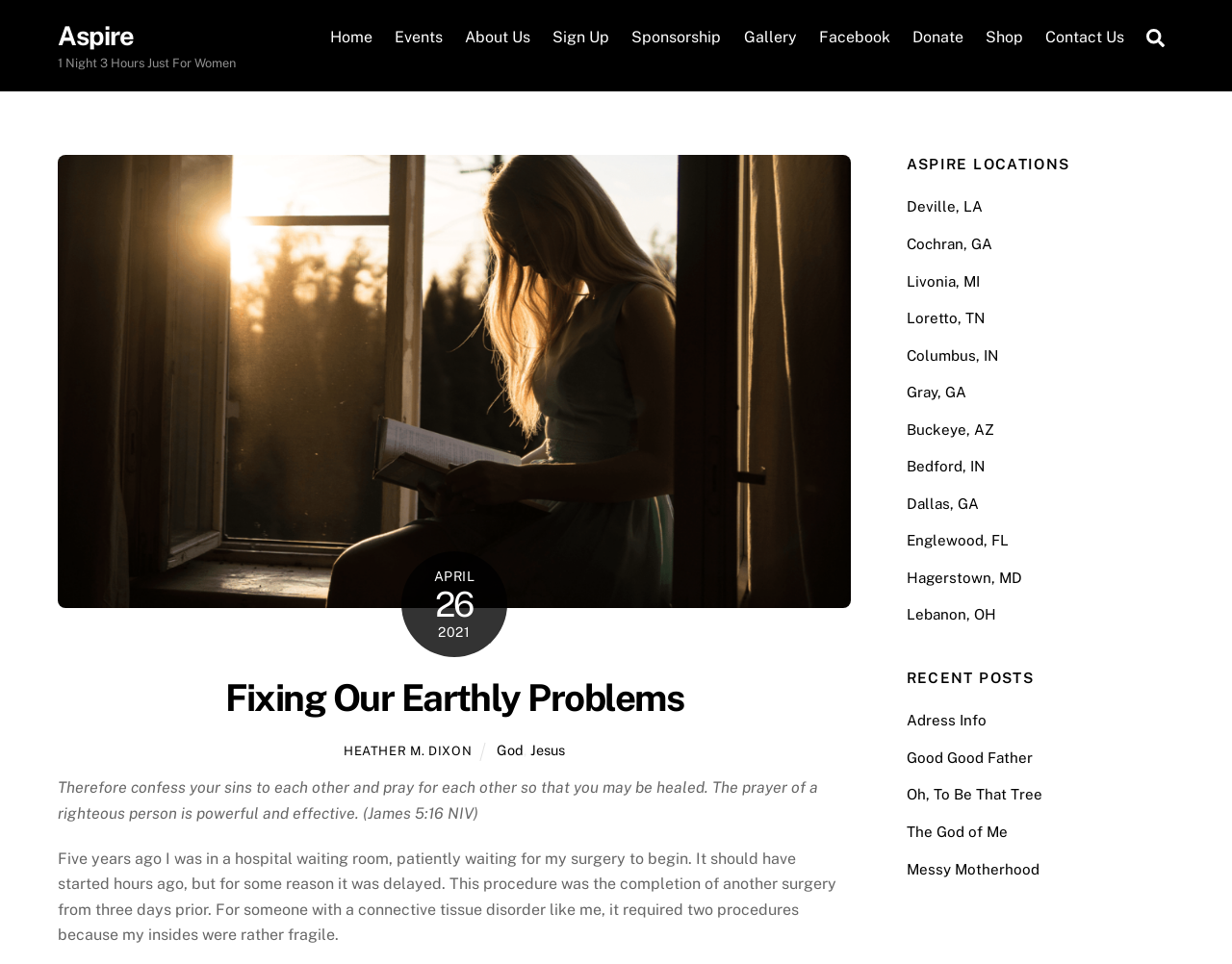What is the date mentioned in the webpage?
Please use the image to deliver a detailed and complete answer.

The date can be found in the section with the time element, where it says 'APRIL 26, 2021'. This date is likely significant to the organization or the event being described.